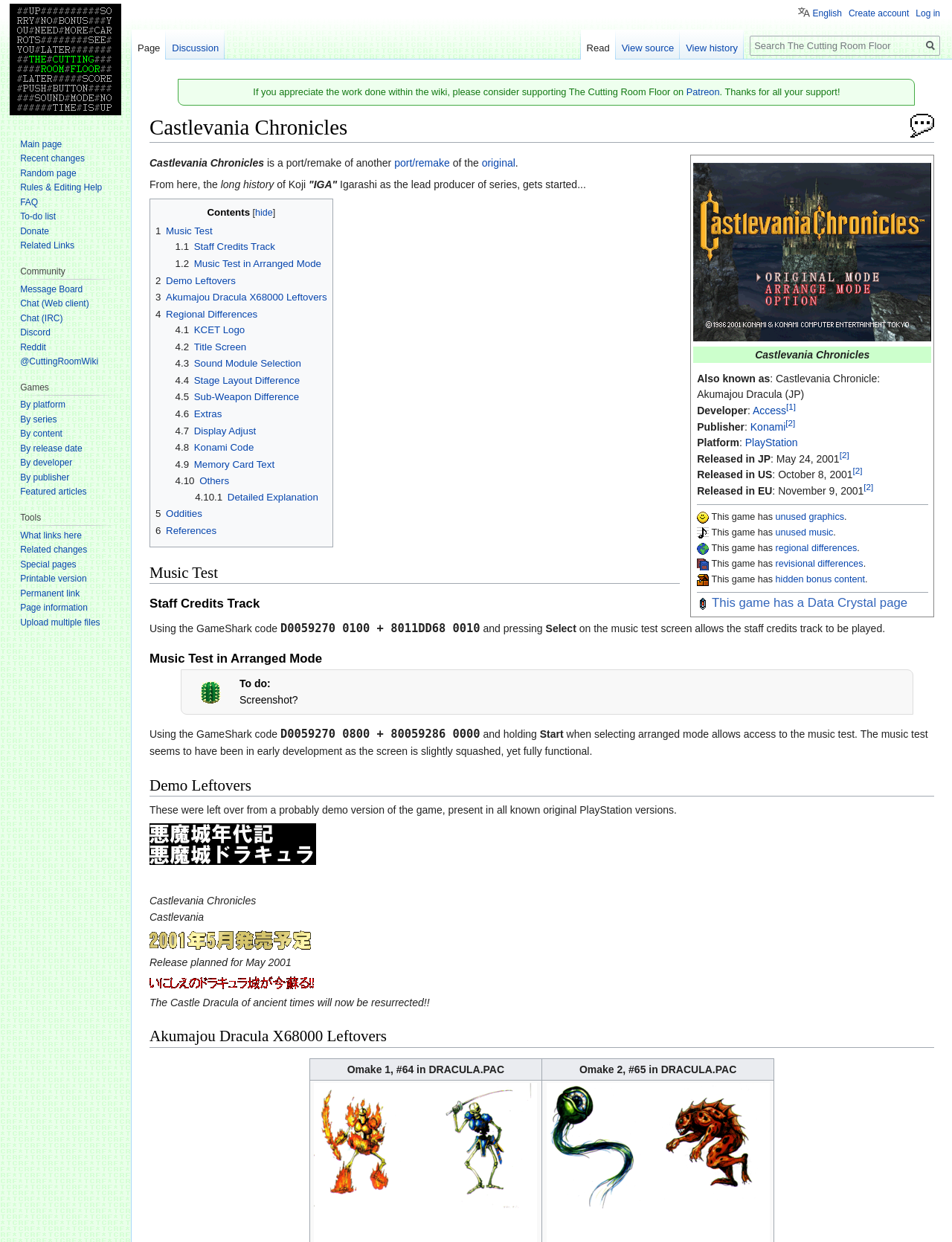Please specify the bounding box coordinates of the area that should be clicked to accomplish the following instruction: "Learn about Castlevania Chronicle: Akumajou Dracula". The coordinates should consist of four float numbers between 0 and 1, i.e., [left, top, right, bottom].

[0.791, 0.326, 0.826, 0.335]